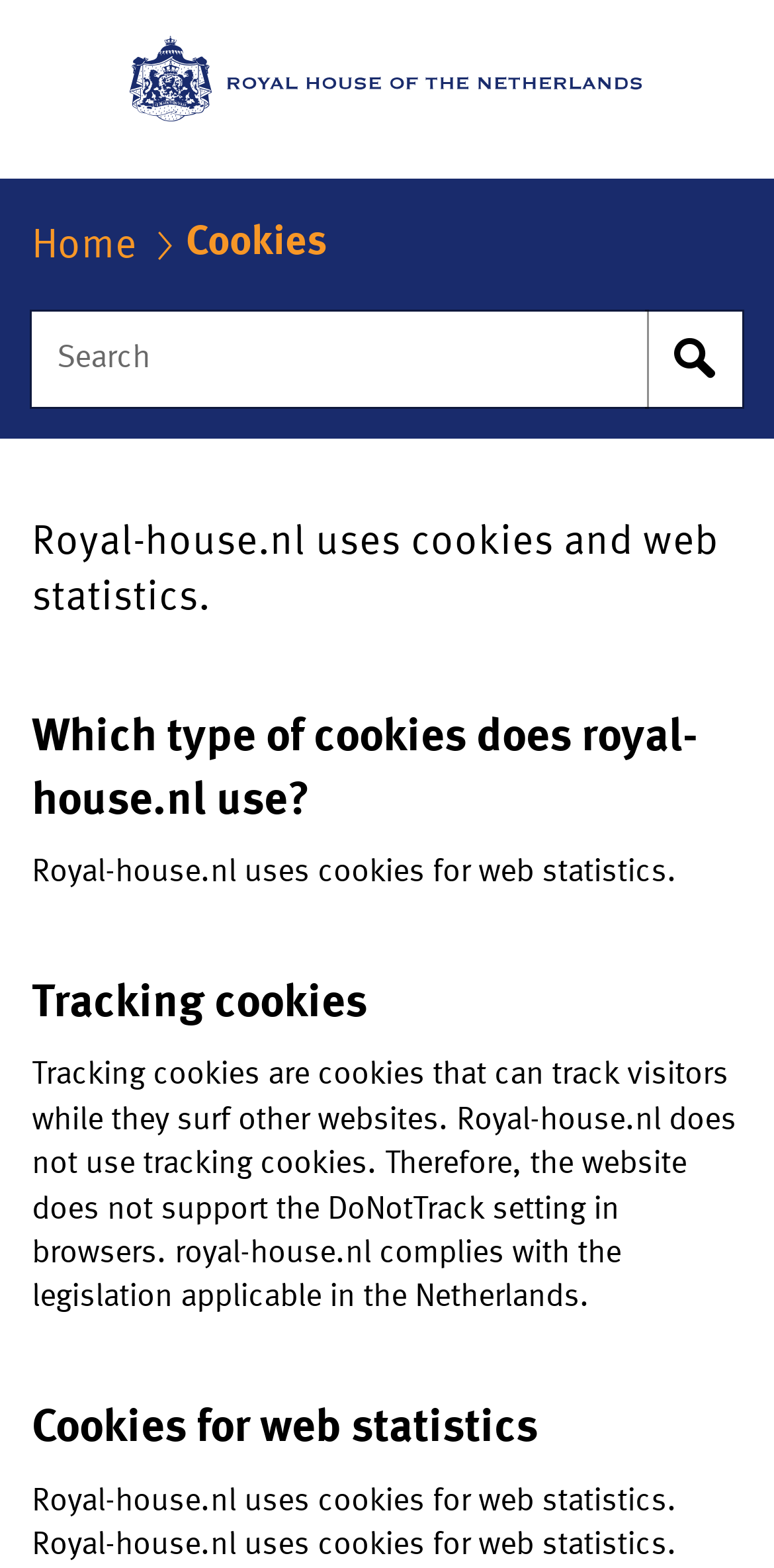What is the compliance status of royal-house.nl regarding legislation?
Please ensure your answer is as detailed and informative as possible.

According to the webpage, 'royal-house.nl complies with the legislation applicable in the Netherlands.' This indicates that the website is in compliance with the relevant laws and regulations.